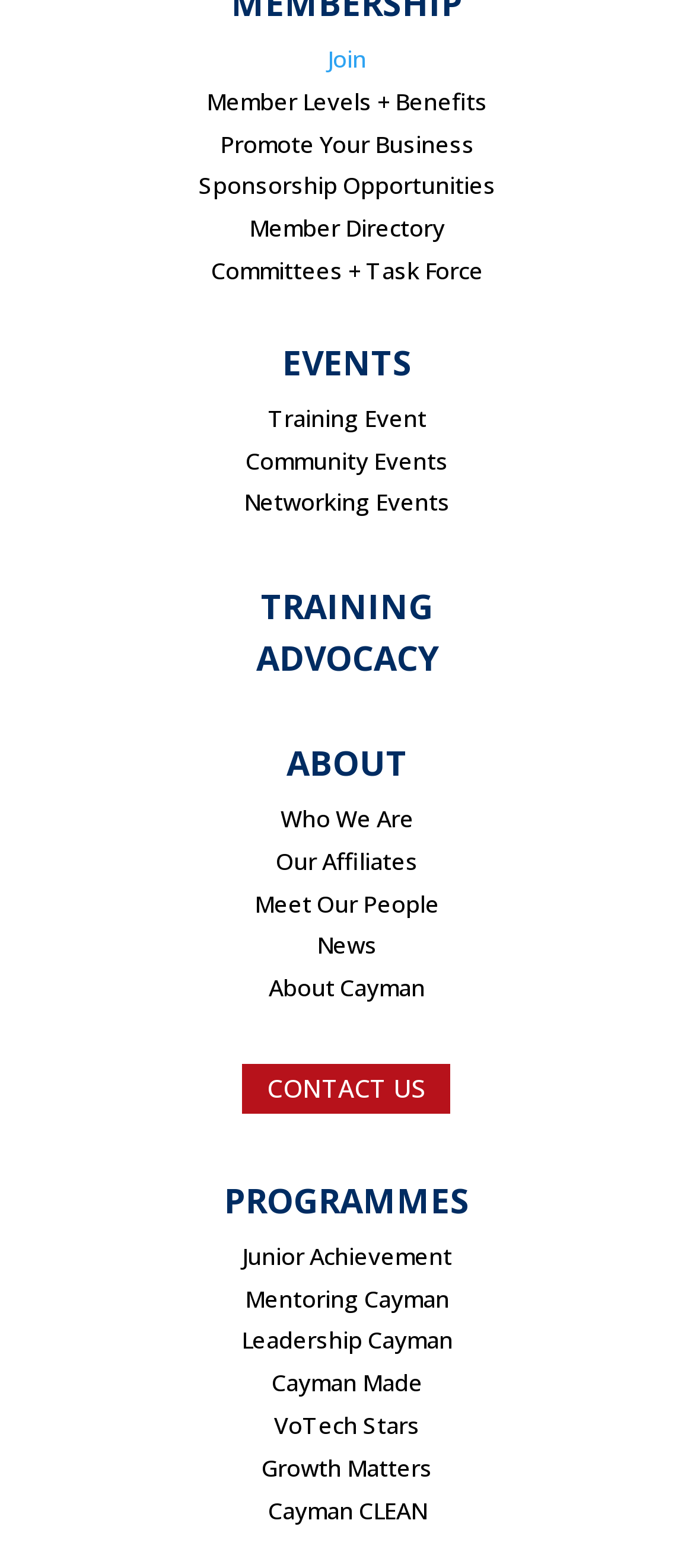How many links are under the 'PROGRAMMES' category?
Give a one-word or short phrase answer based on the image.

6